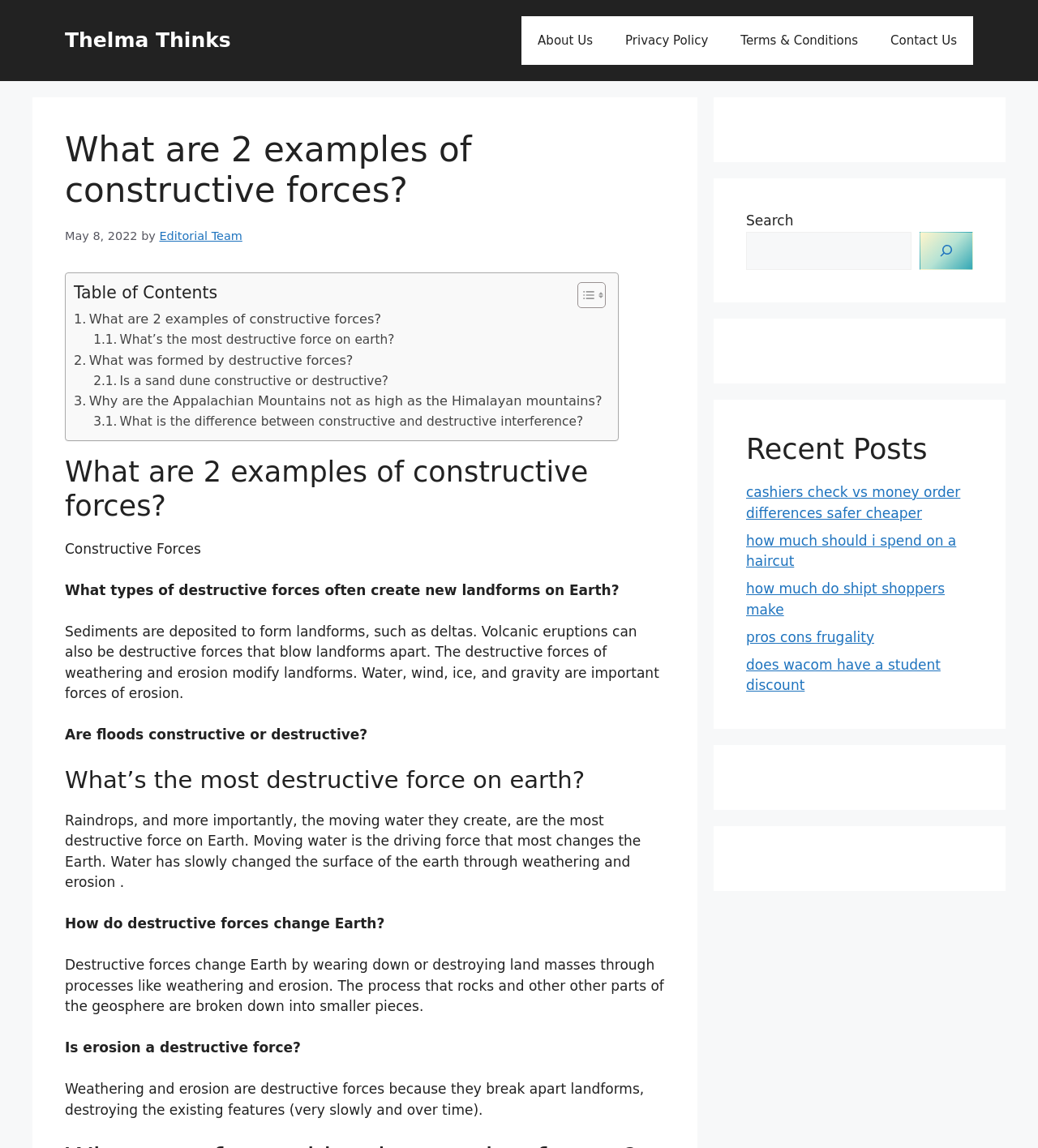Please identify the bounding box coordinates of the area that needs to be clicked to follow this instruction: "View the 'Recent Posts' section".

[0.719, 0.376, 0.938, 0.406]